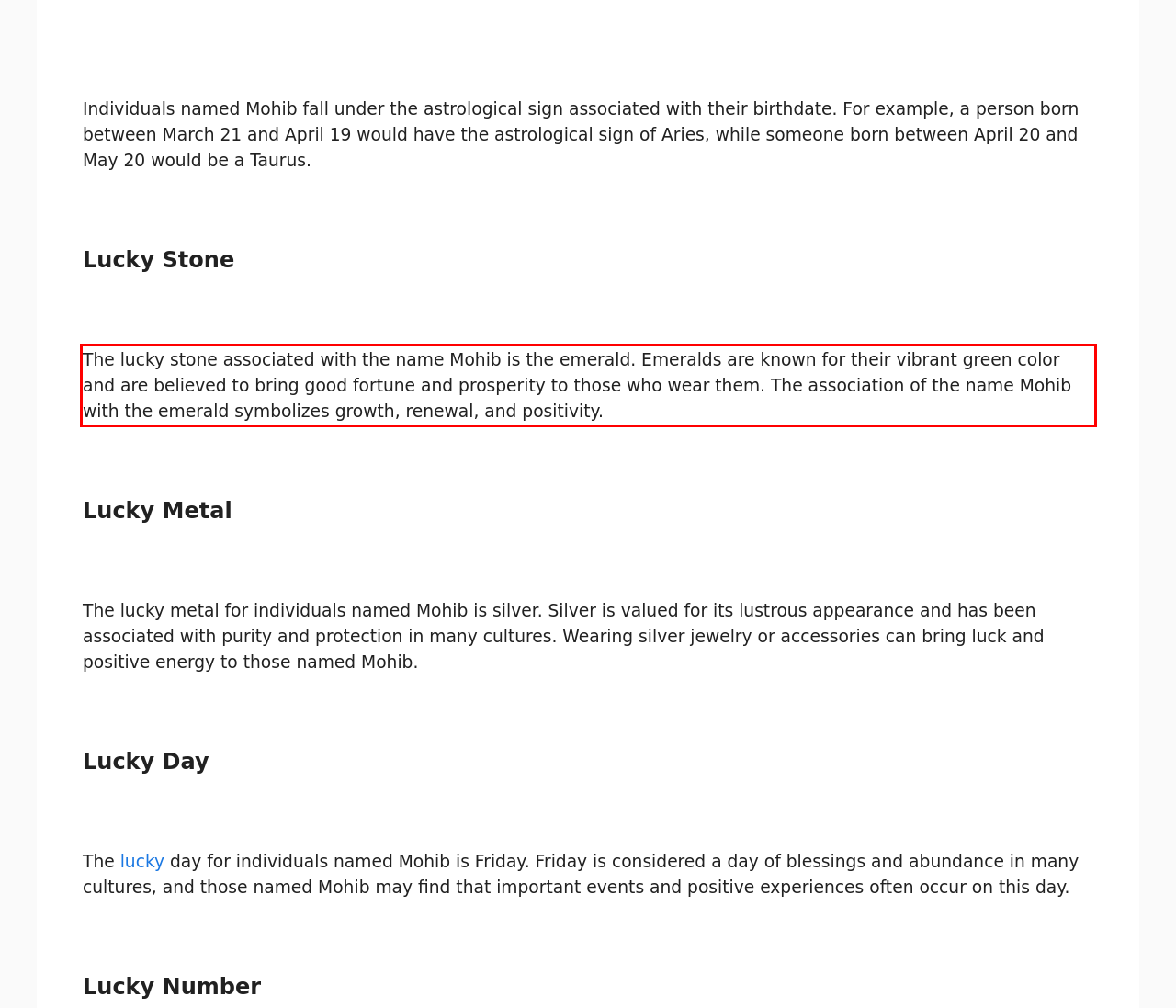Please use OCR to extract the text content from the red bounding box in the provided webpage screenshot.

The lucky stone associated with the name Mohib is the emerald. Emeralds are known for their vibrant green color and are believed to bring good fortune and prosperity to those who wear them. The association of the name Mohib with the emerald symbolizes growth, renewal, and positivity.